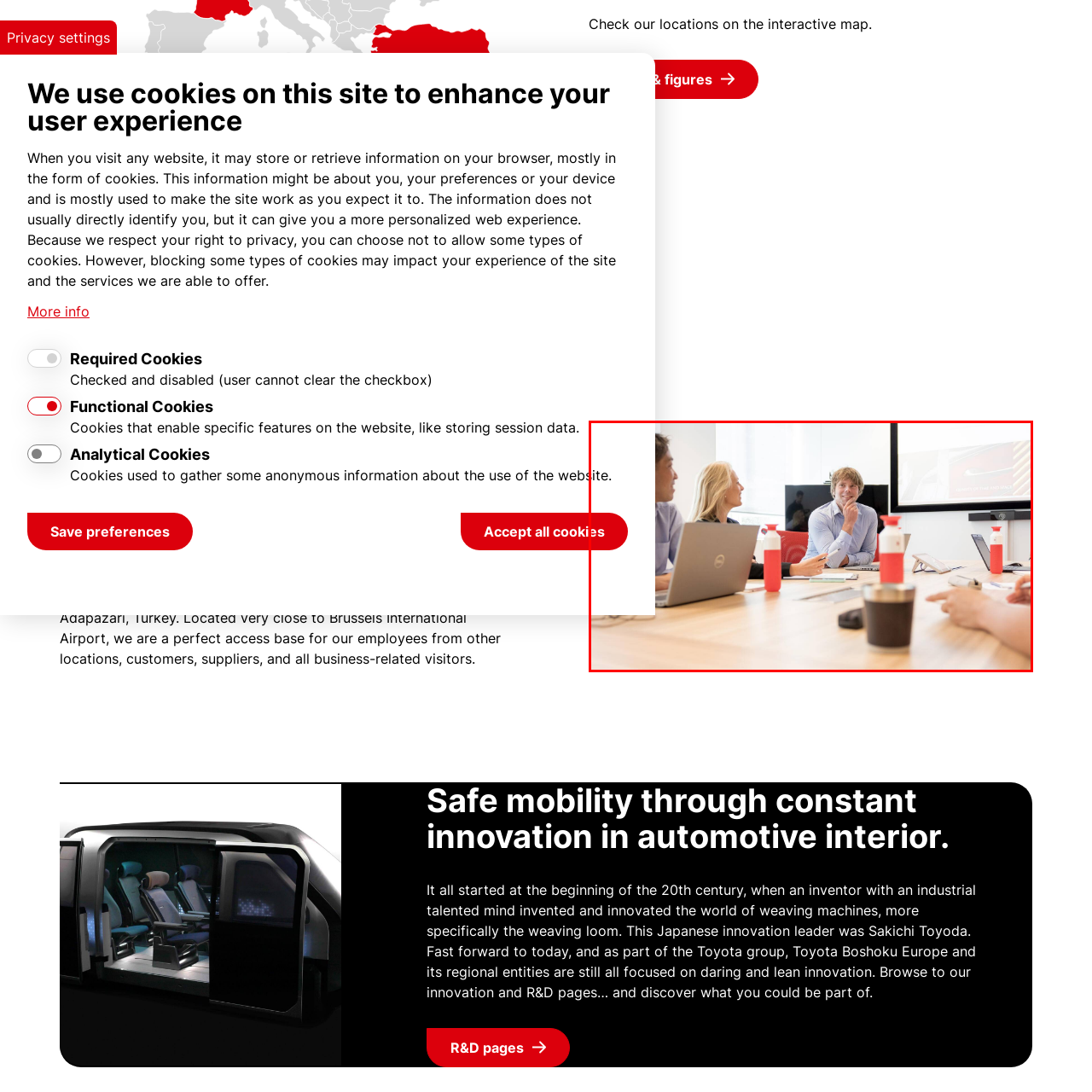Examine the image within the red border, What is displayed on the large screen in the background? 
Please provide a one-word or one-phrase answer.

A presentation slide